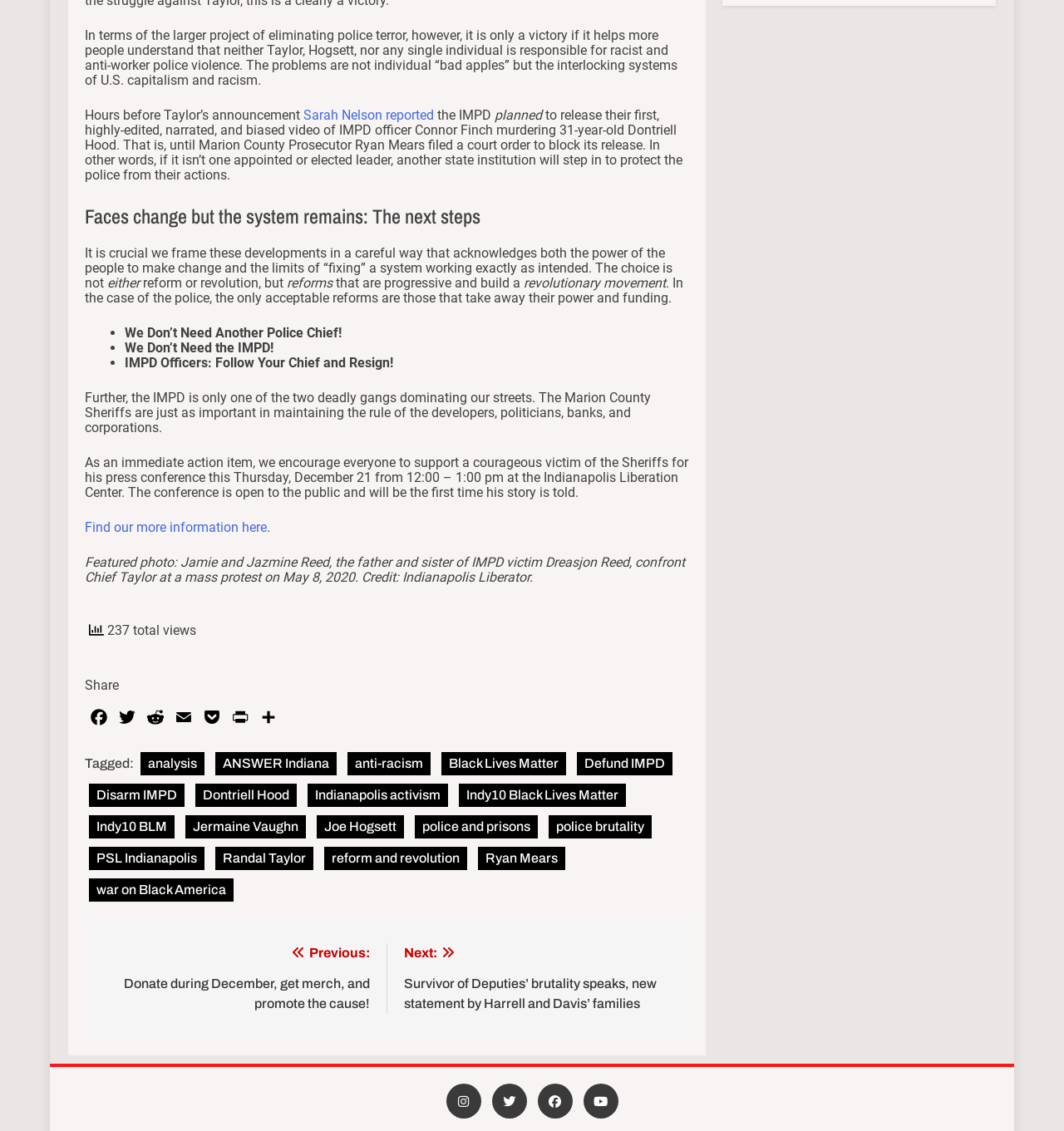Could you find the bounding box coordinates of the clickable area to complete this instruction: "Read the previous post"?

[0.095, 0.834, 0.347, 0.893]